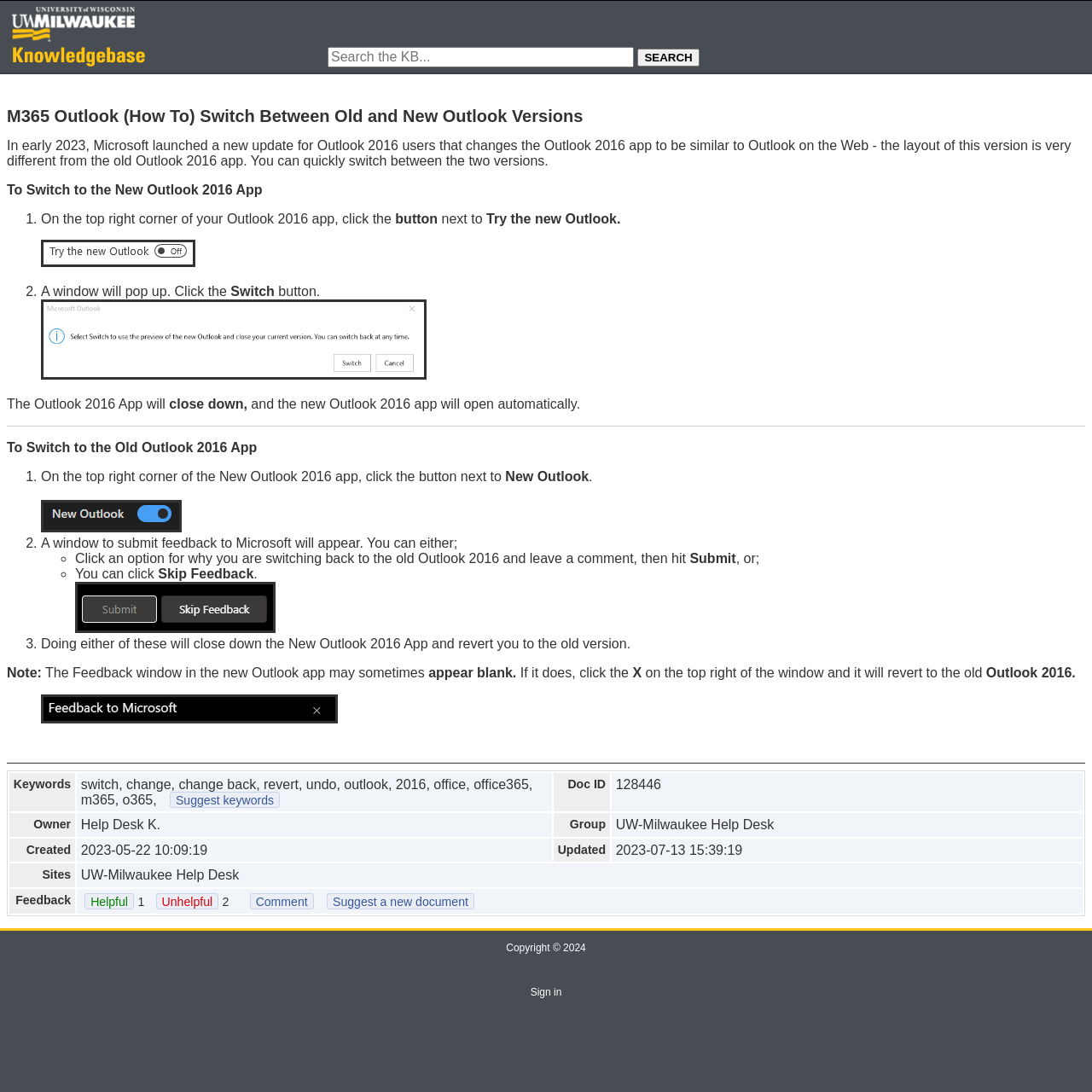Kindly determine the bounding box coordinates for the clickable area to achieve the given instruction: "Click the Helpful button".

[0.077, 0.818, 0.123, 0.833]